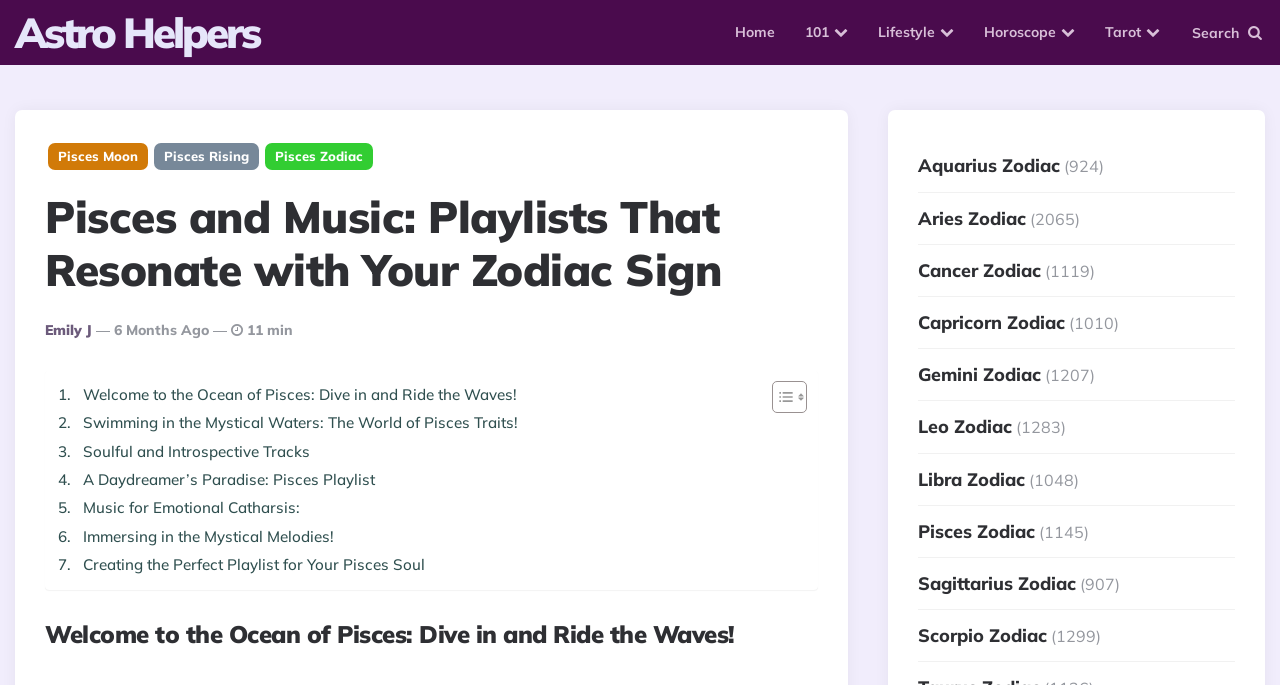Respond concisely with one word or phrase to the following query:
What is the website about?

Astrology and music